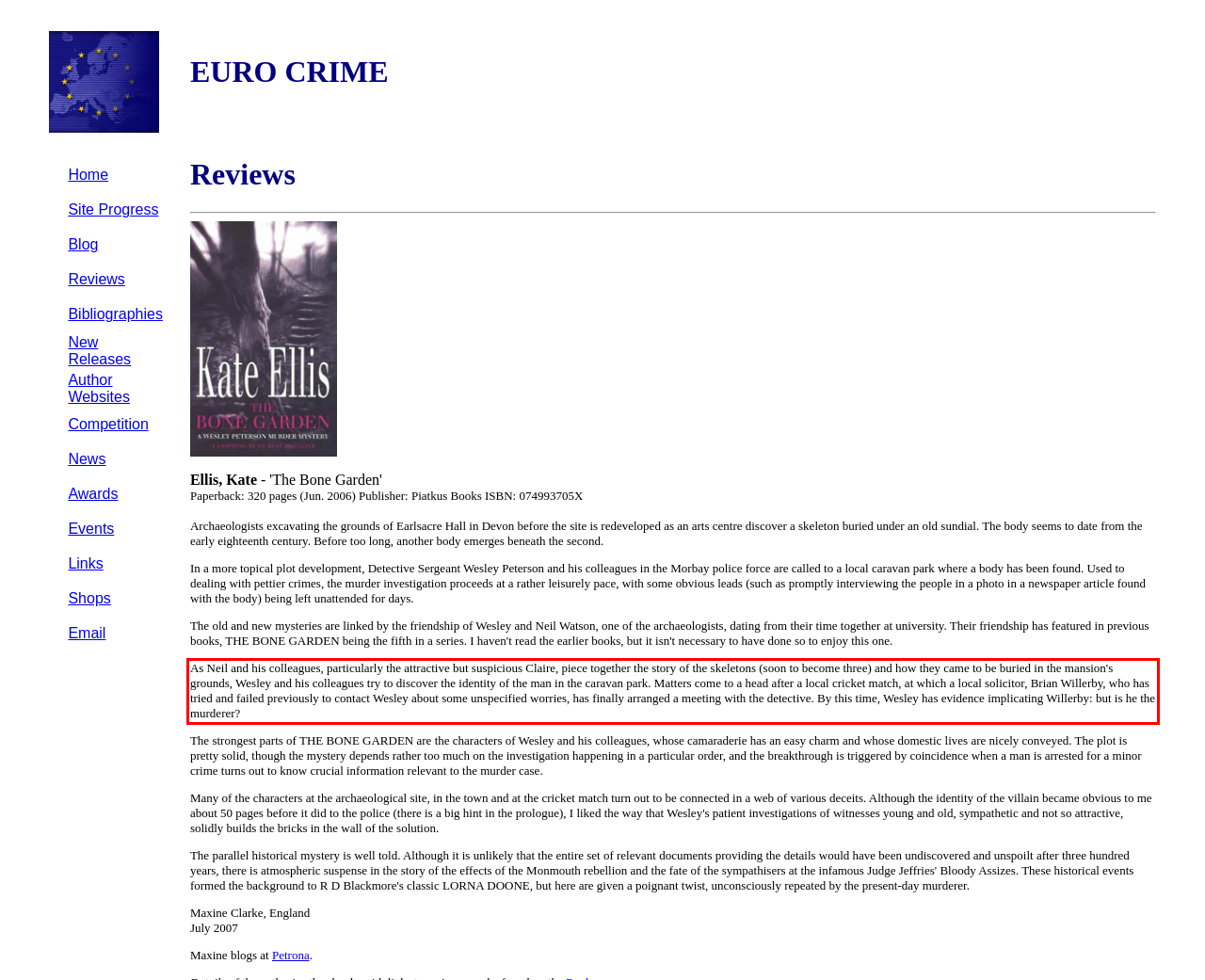You are provided with a webpage screenshot that includes a red rectangle bounding box. Extract the text content from within the bounding box using OCR.

As Neil and his colleagues, particularly the attractive but suspicious Claire, piece together the story of the skeletons (soon to become three) and how they came to be buried in the mansion's grounds, Wesley and his colleagues try to discover the identity of the man in the caravan park. Matters come to a head after a local cricket match, at which a local solicitor, Brian Willerby, who has tried and failed previously to contact Wesley about some unspecified worries, has finally arranged a meeting with the detective. By this time, Wesley has evidence implicating Willerby: but is he the murderer?